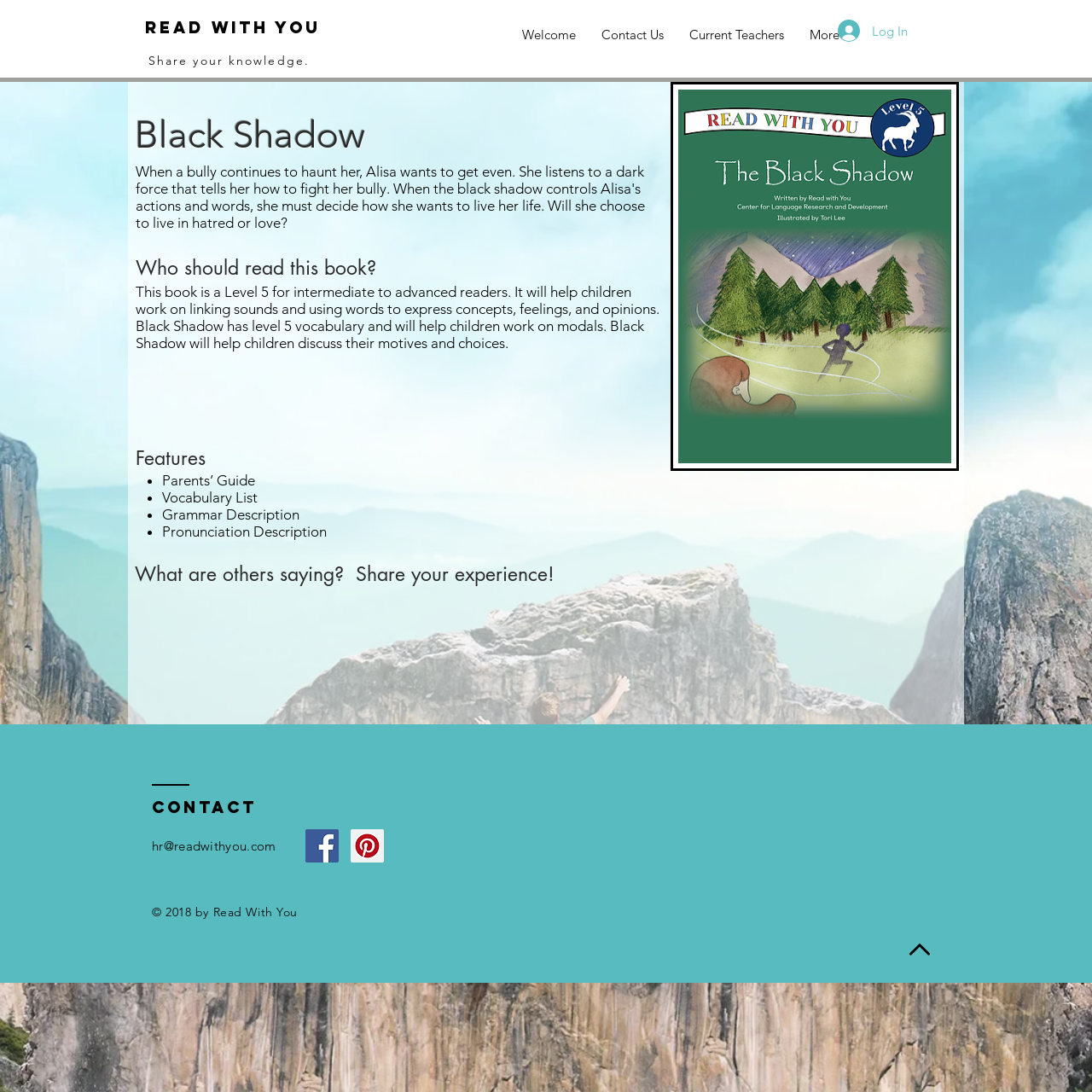Determine the bounding box coordinates of the section I need to click to execute the following instruction: "Log in to the website". Provide the coordinates as four float numbers between 0 and 1, i.e., [left, top, right, bottom].

[0.756, 0.013, 0.842, 0.043]